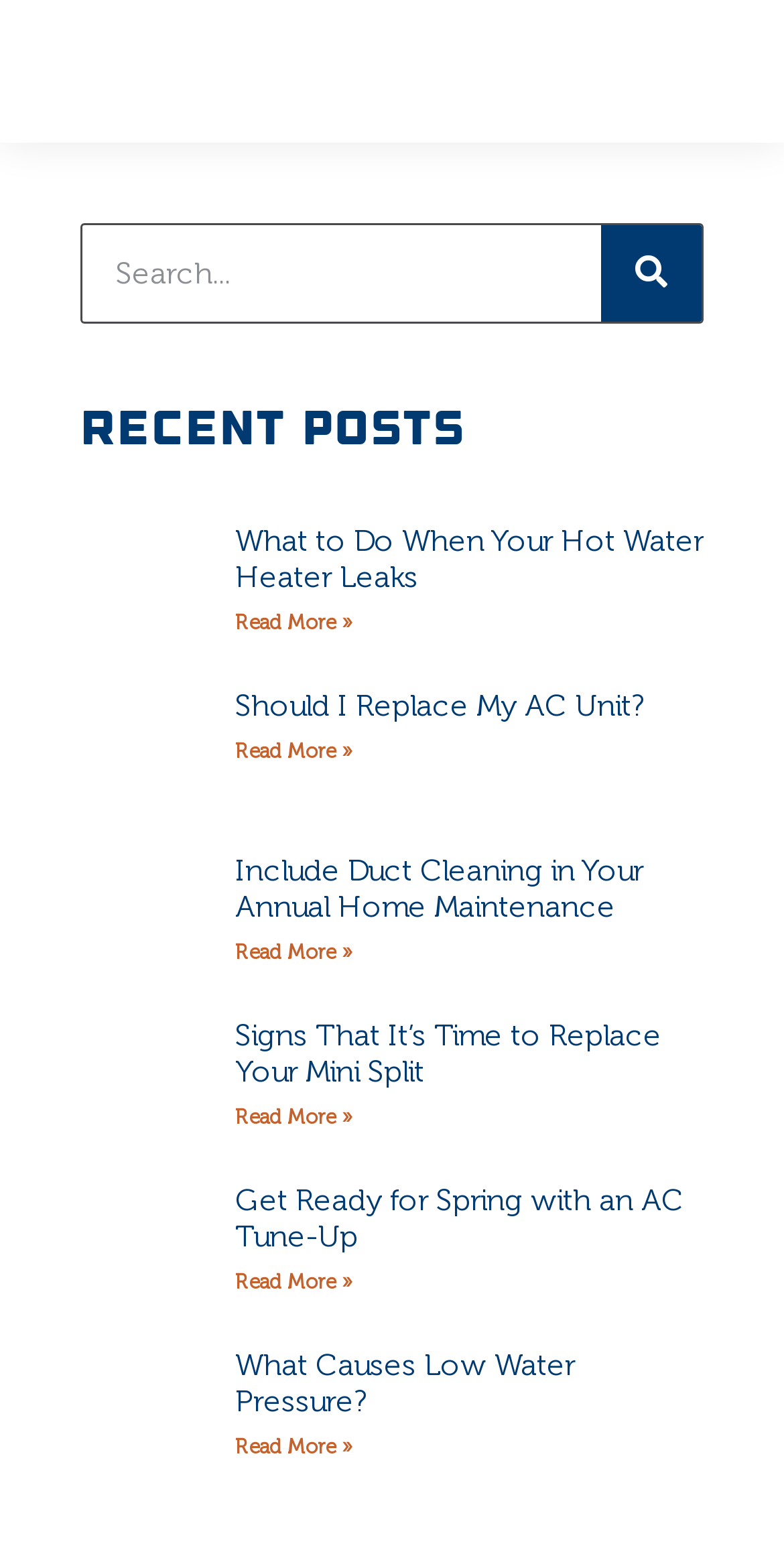What is the purpose of the search box?
Answer briefly with a single word or phrase based on the image.

To search posts